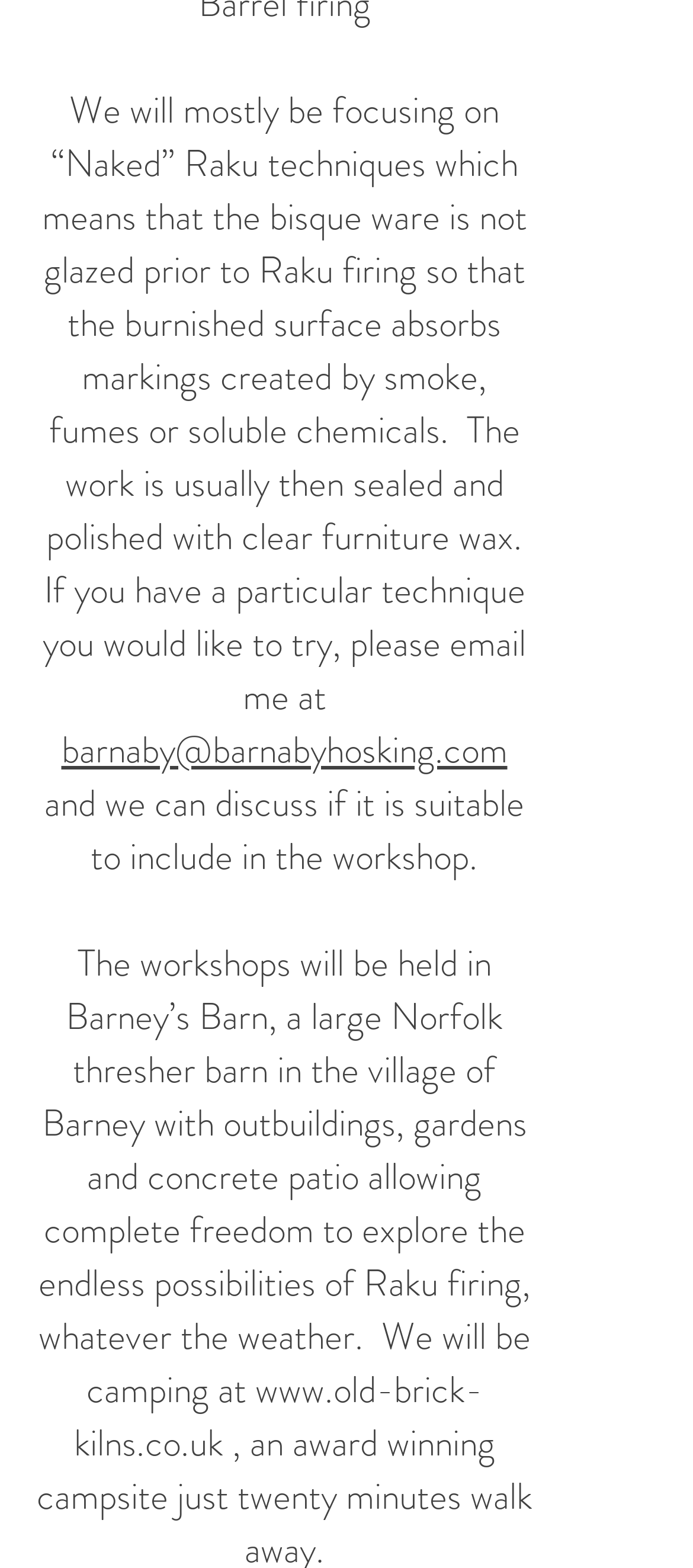Answer the question in one word or a short phrase:
Where will the workshops be held?

Barney's Barn